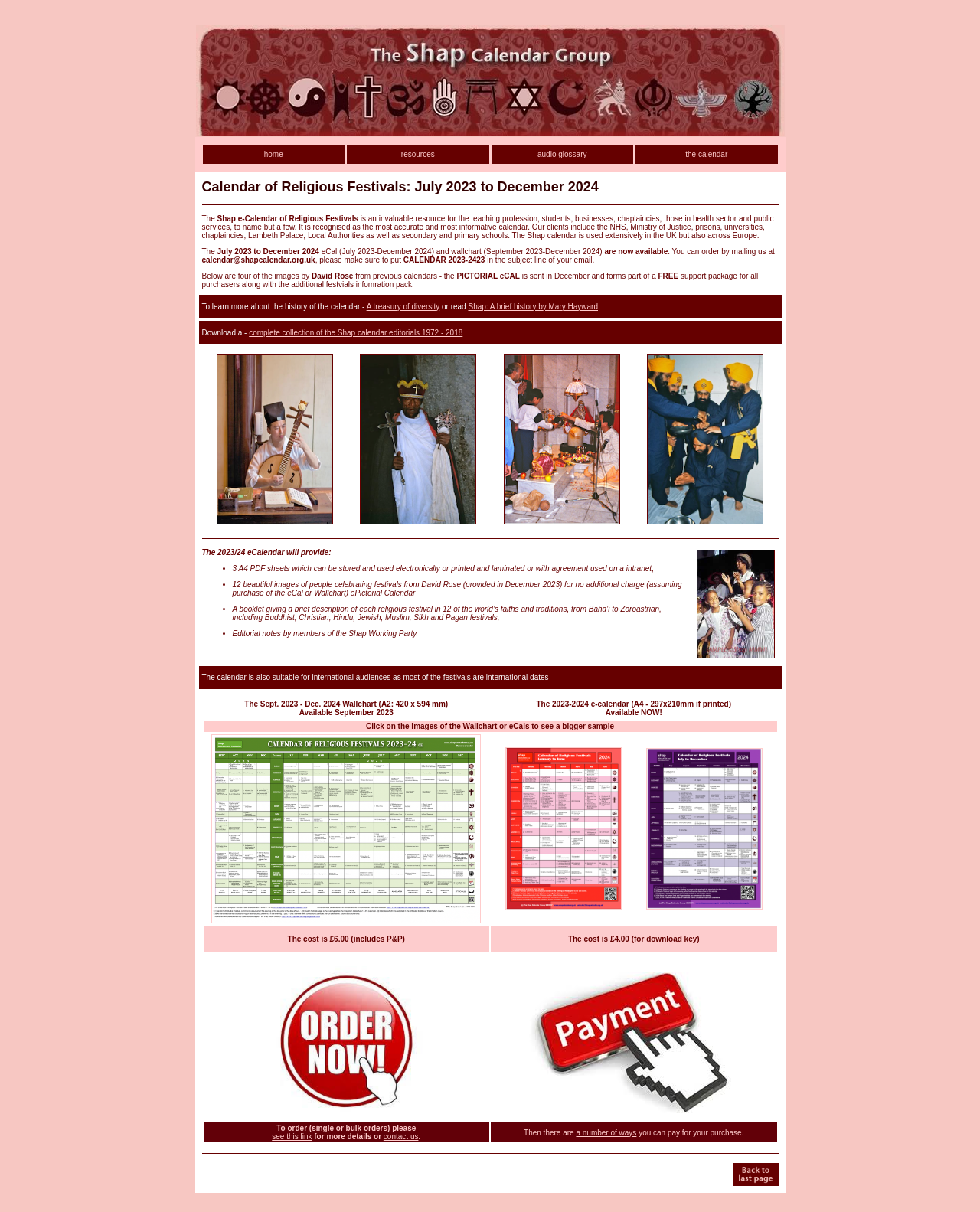How many images are provided in the eCalendar?
Give a single word or phrase as your answer by examining the image.

12